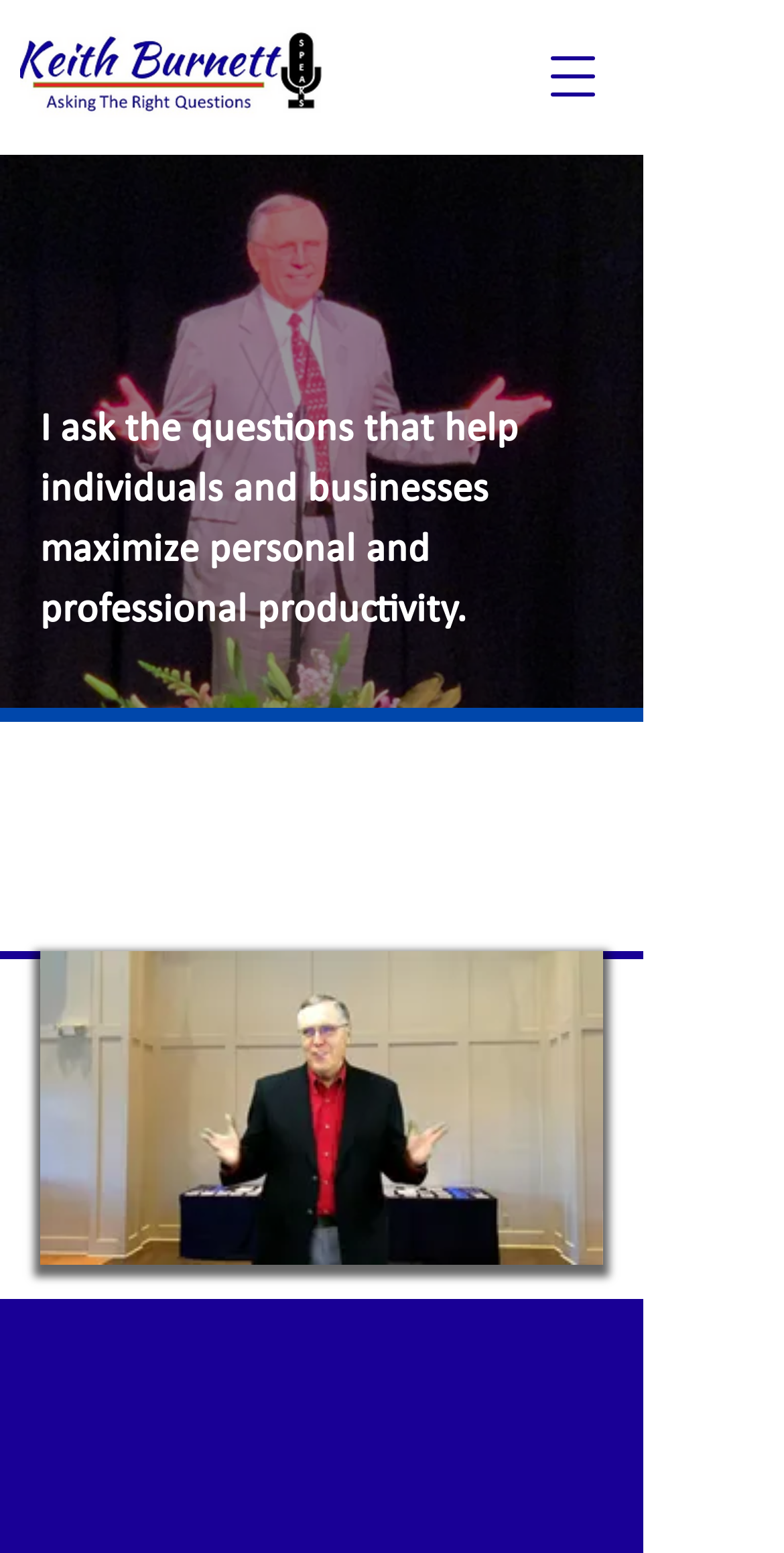Find the bounding box coordinates for the UI element that matches this description: "aria-label="Keith Burnett Speaks Play video"".

[0.051, 0.612, 0.769, 0.814]